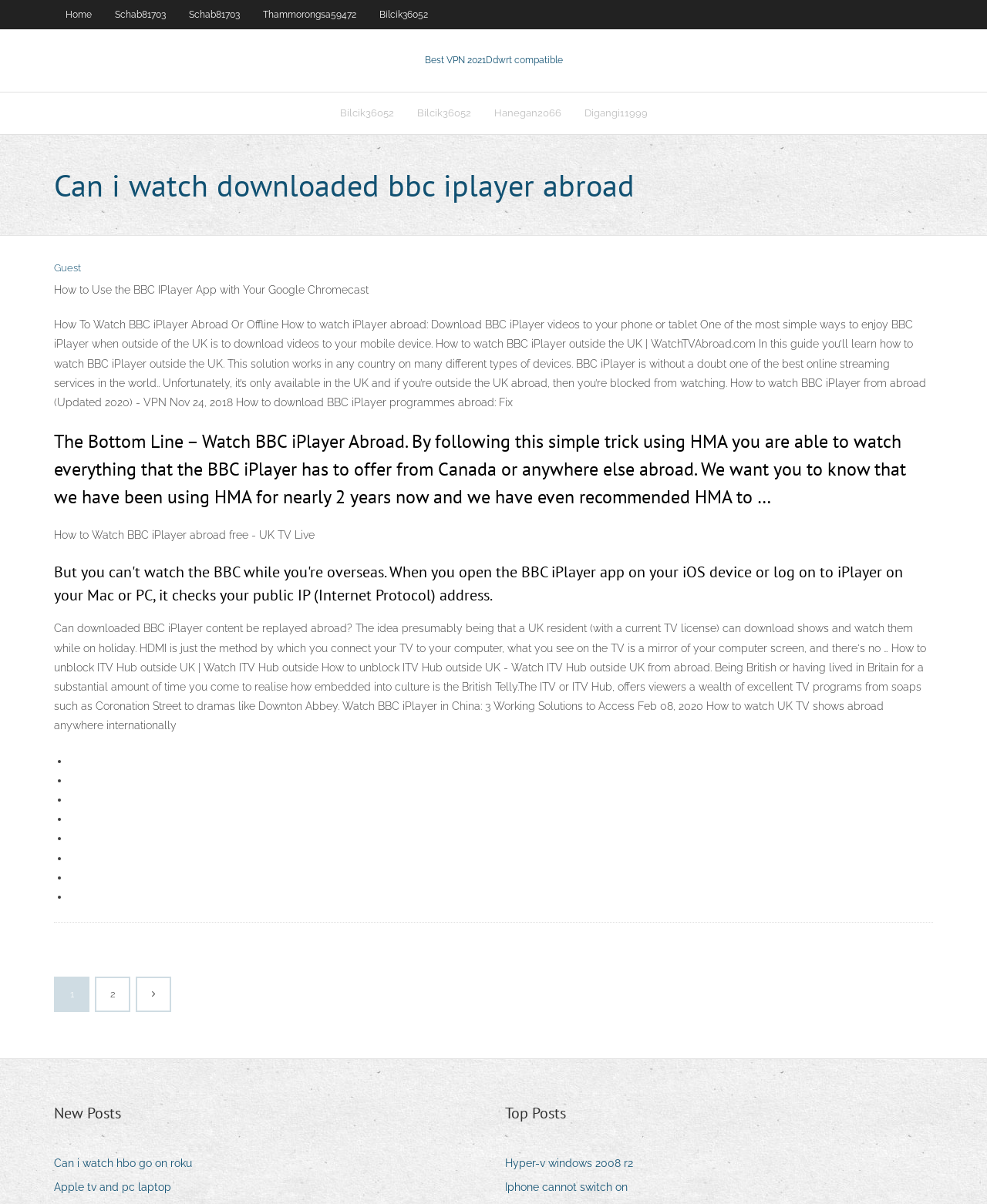Identify the bounding box coordinates of the part that should be clicked to carry out this instruction: "Click on the 'Home' link".

[0.055, 0.0, 0.105, 0.024]